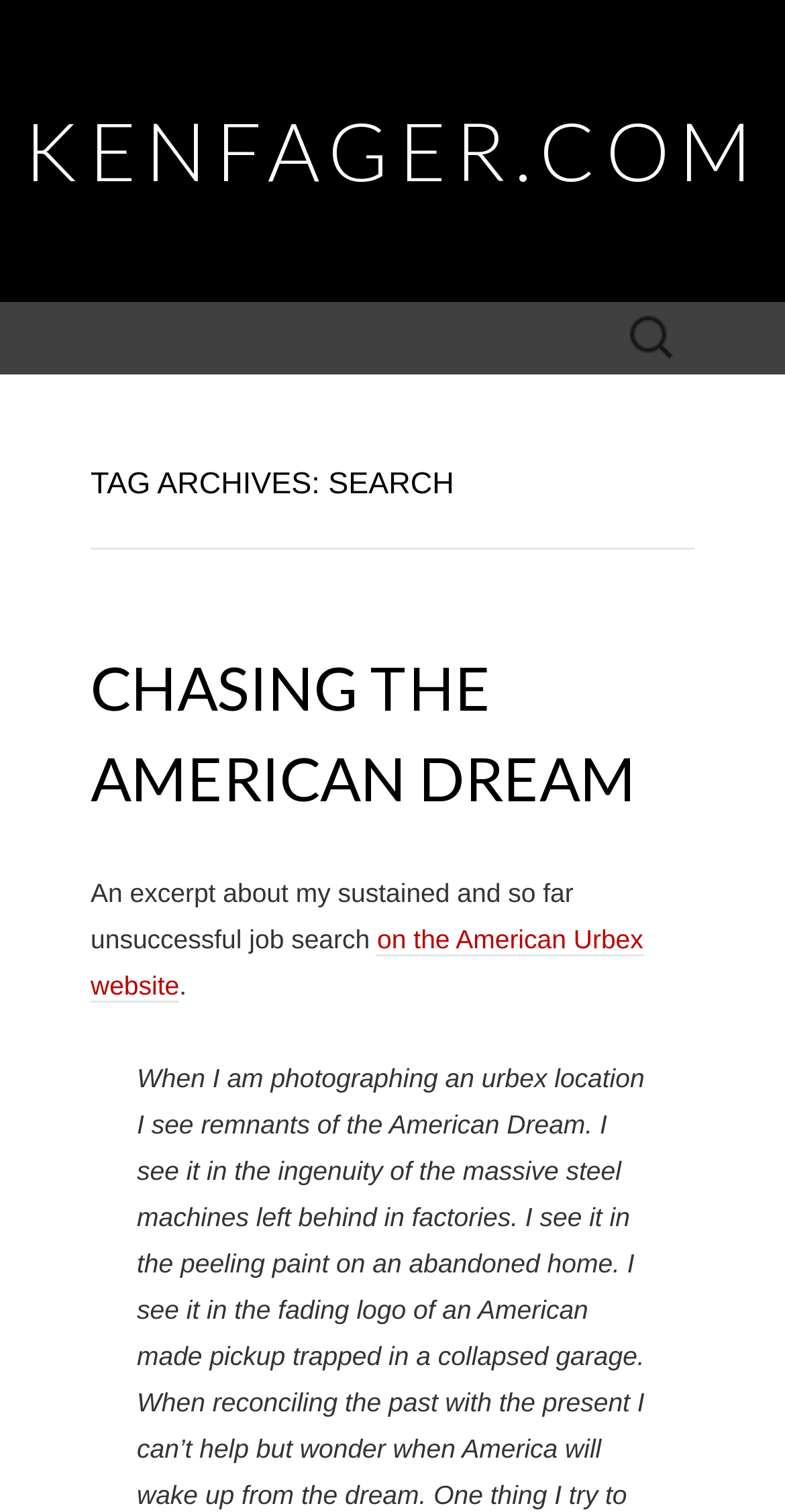Extract the primary headline from the webpage and present its text.

TAG ARCHIVES: SEARCH